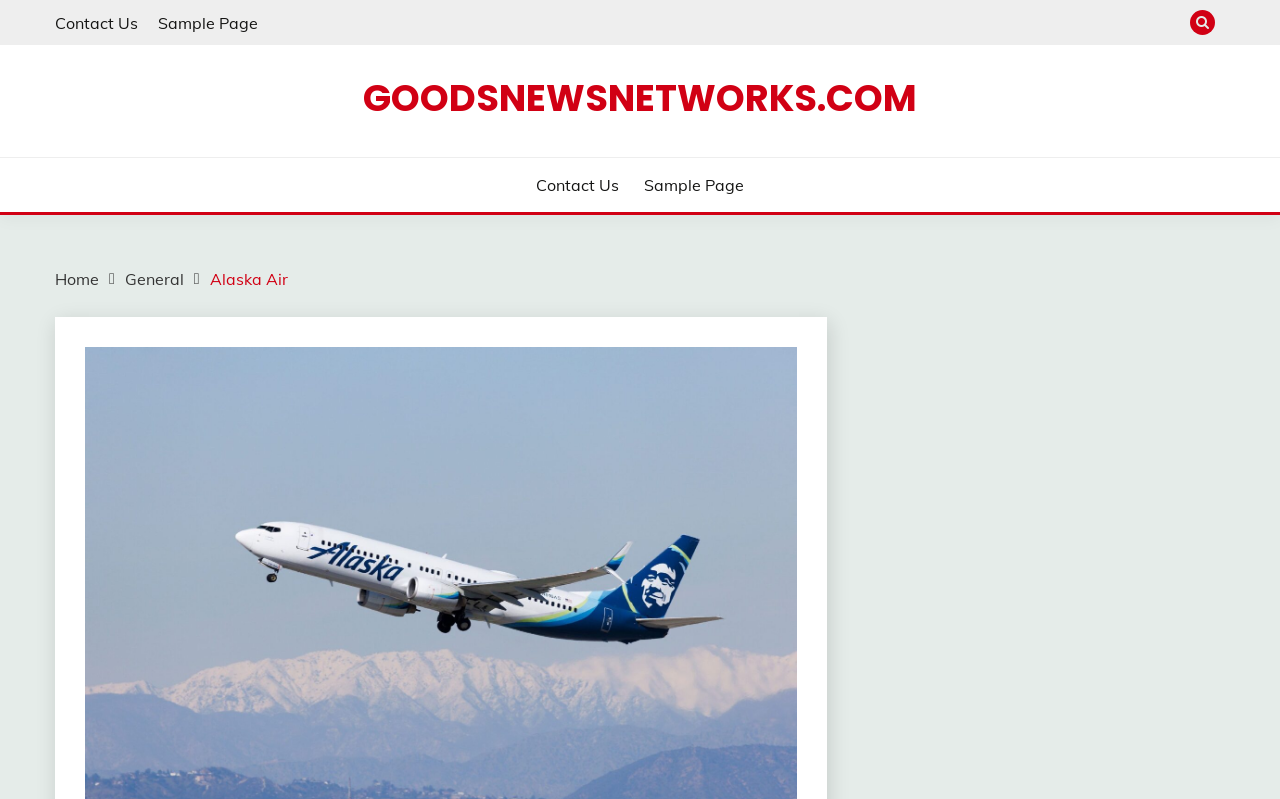Please identify the bounding box coordinates of the area that needs to be clicked to fulfill the following instruction: "visit sample page."

[0.123, 0.016, 0.202, 0.041]